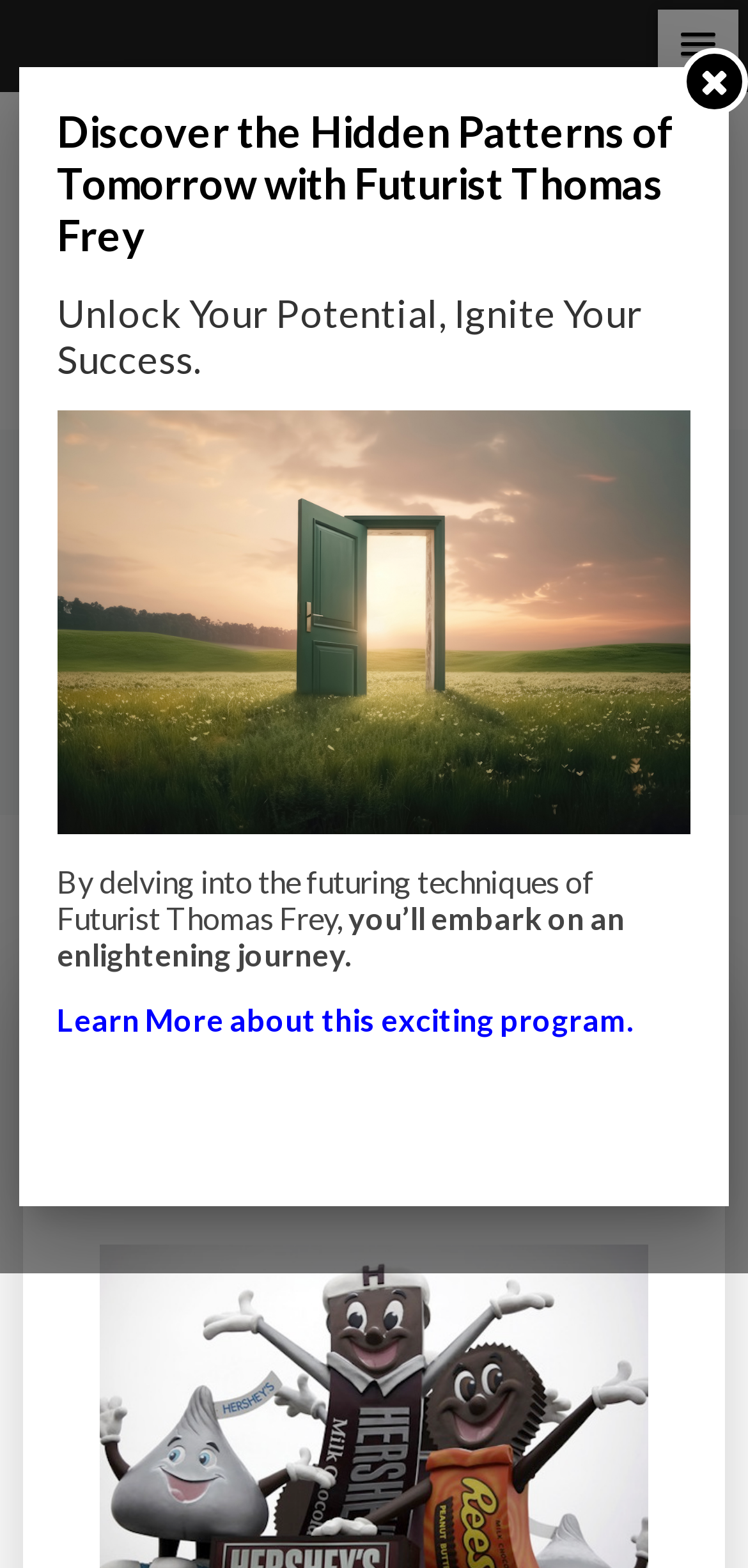Please specify the bounding box coordinates for the clickable region that will help you carry out the instruction: "Click the IMPACT LAB button".

[0.133, 0.424, 0.359, 0.455]